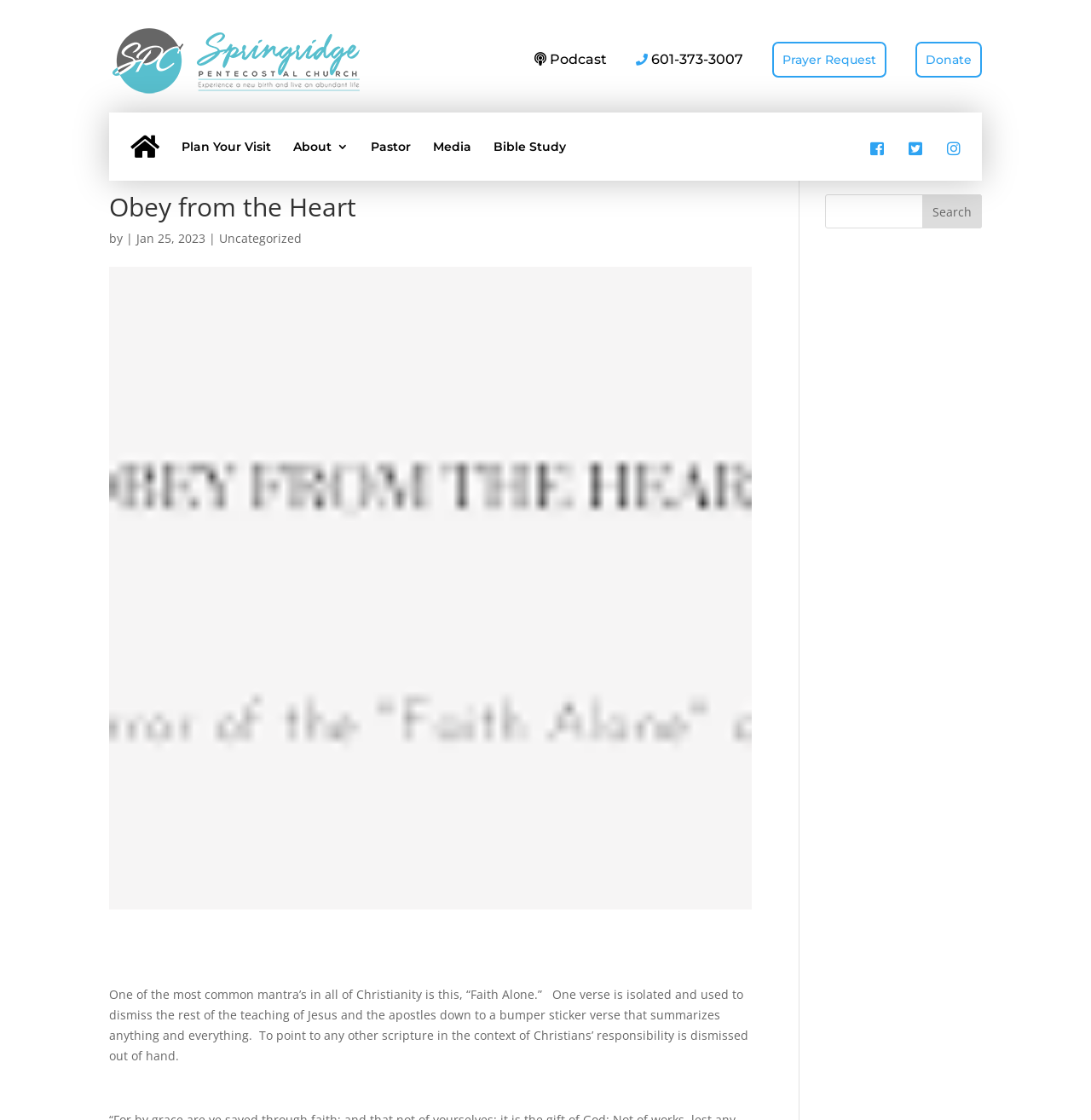Determine the bounding box coordinates of the clickable element to achieve the following action: 'Click the 'Springridge Church' link'. Provide the coordinates as four float values between 0 and 1, formatted as [left, top, right, bottom].

[0.103, 0.047, 0.33, 0.06]